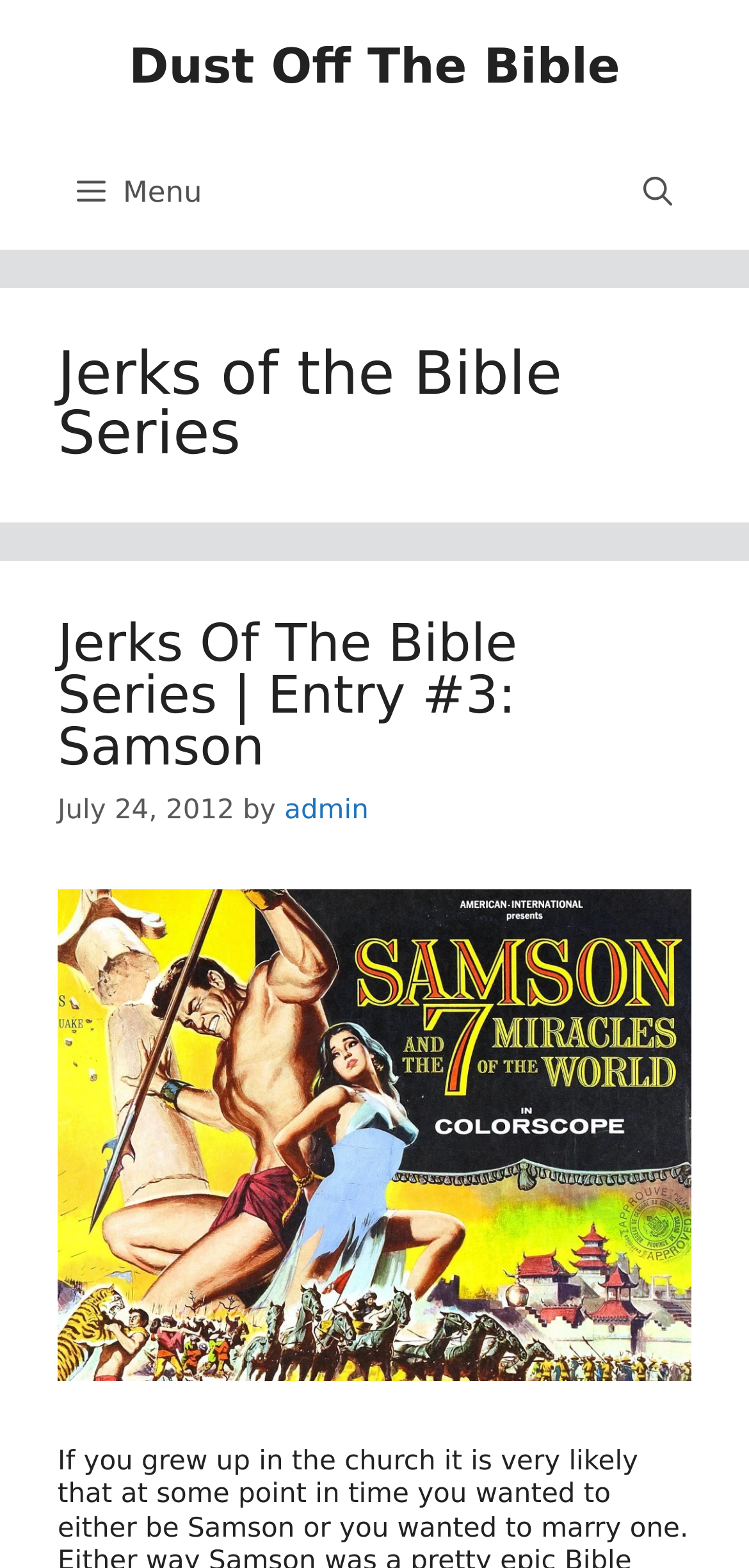What is the text of the webpage's headline?

Jerks of the Bible Series